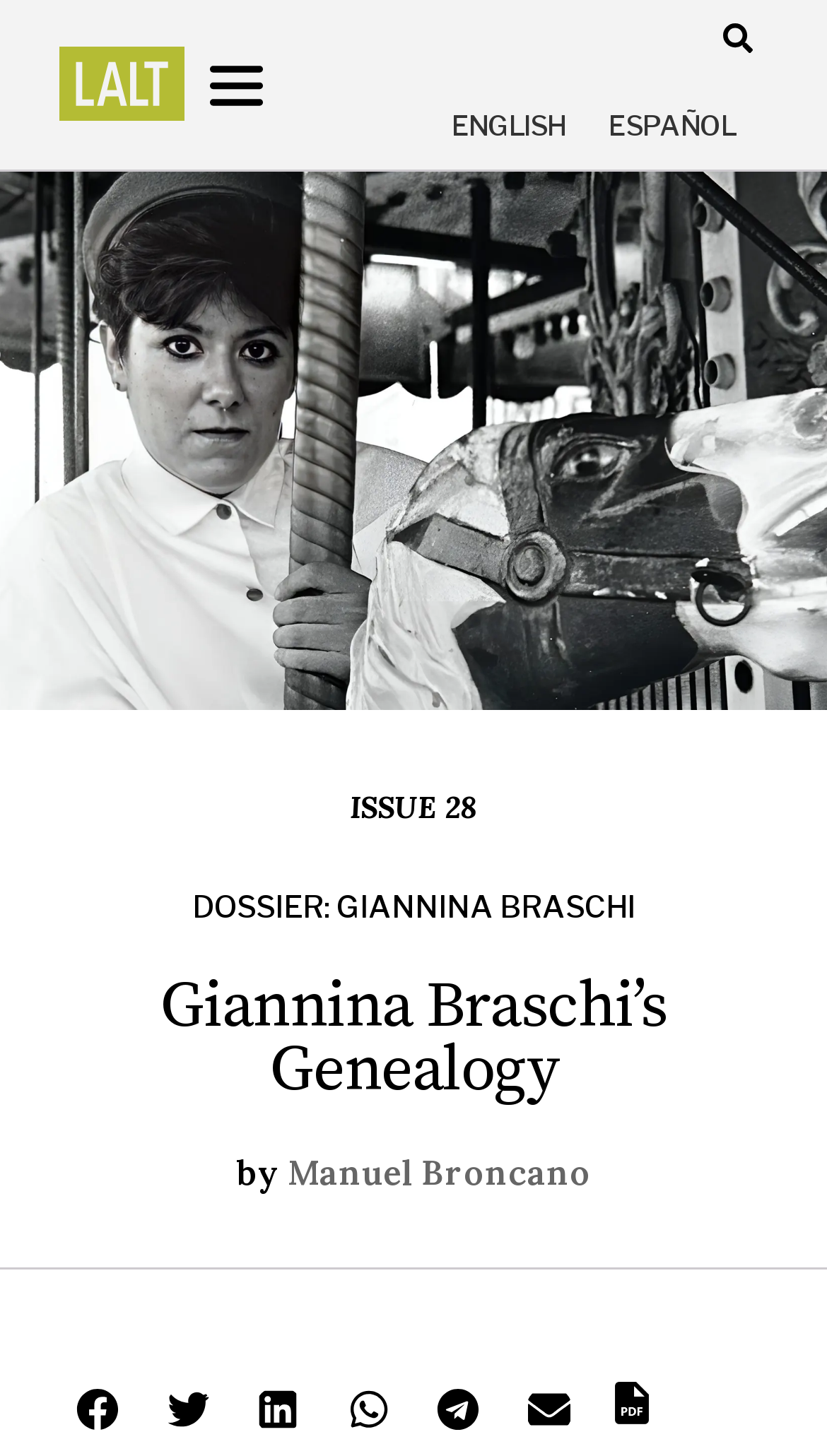Identify the bounding box coordinates of the section to be clicked to complete the task described by the following instruction: "Read about Giannina Braschi's genealogy". The coordinates should be four float numbers between 0 and 1, formatted as [left, top, right, bottom].

[0.08, 0.67, 0.92, 0.757]